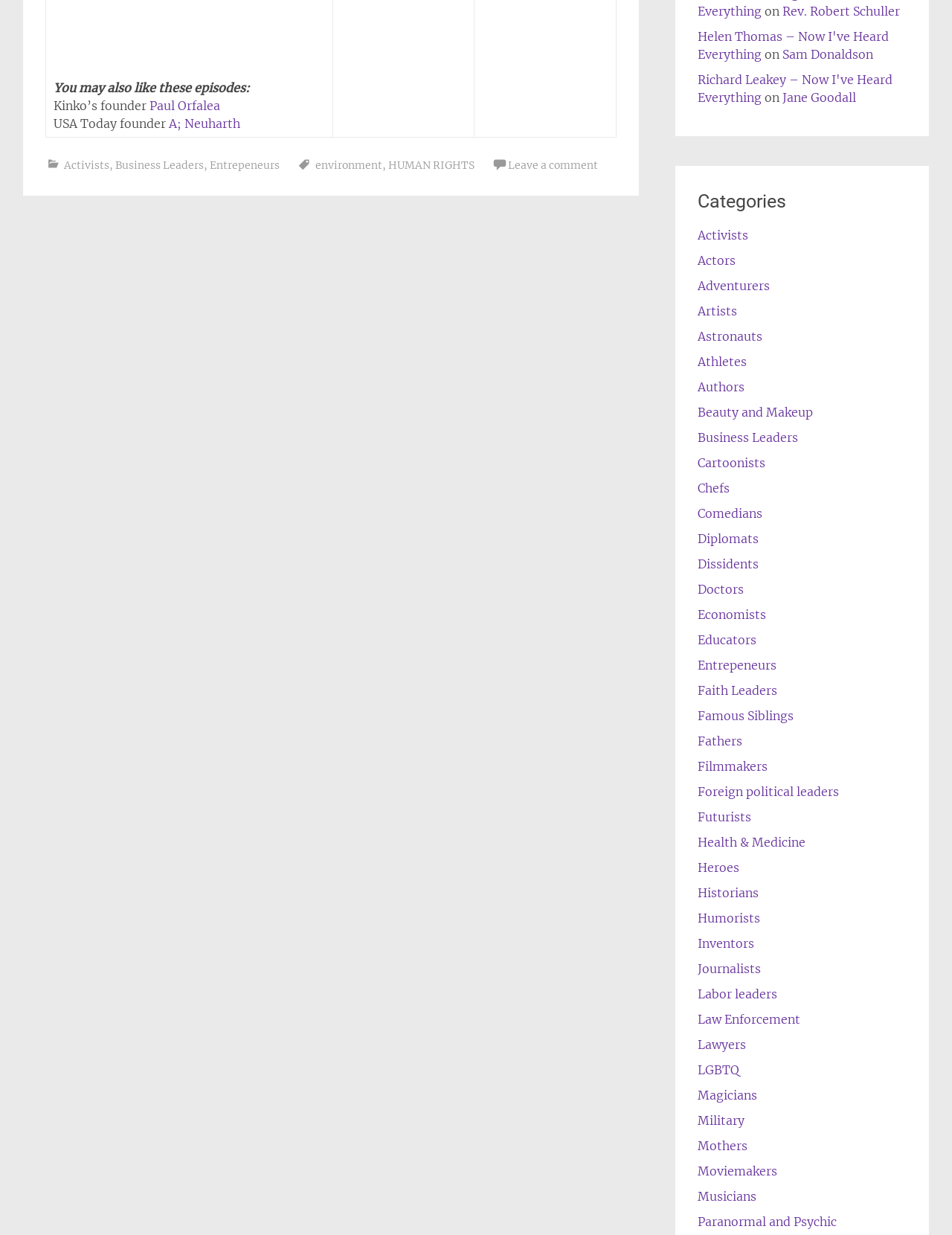Find the bounding box coordinates for the HTML element specified by: "Entrepeneurs".

[0.733, 0.533, 0.816, 0.545]